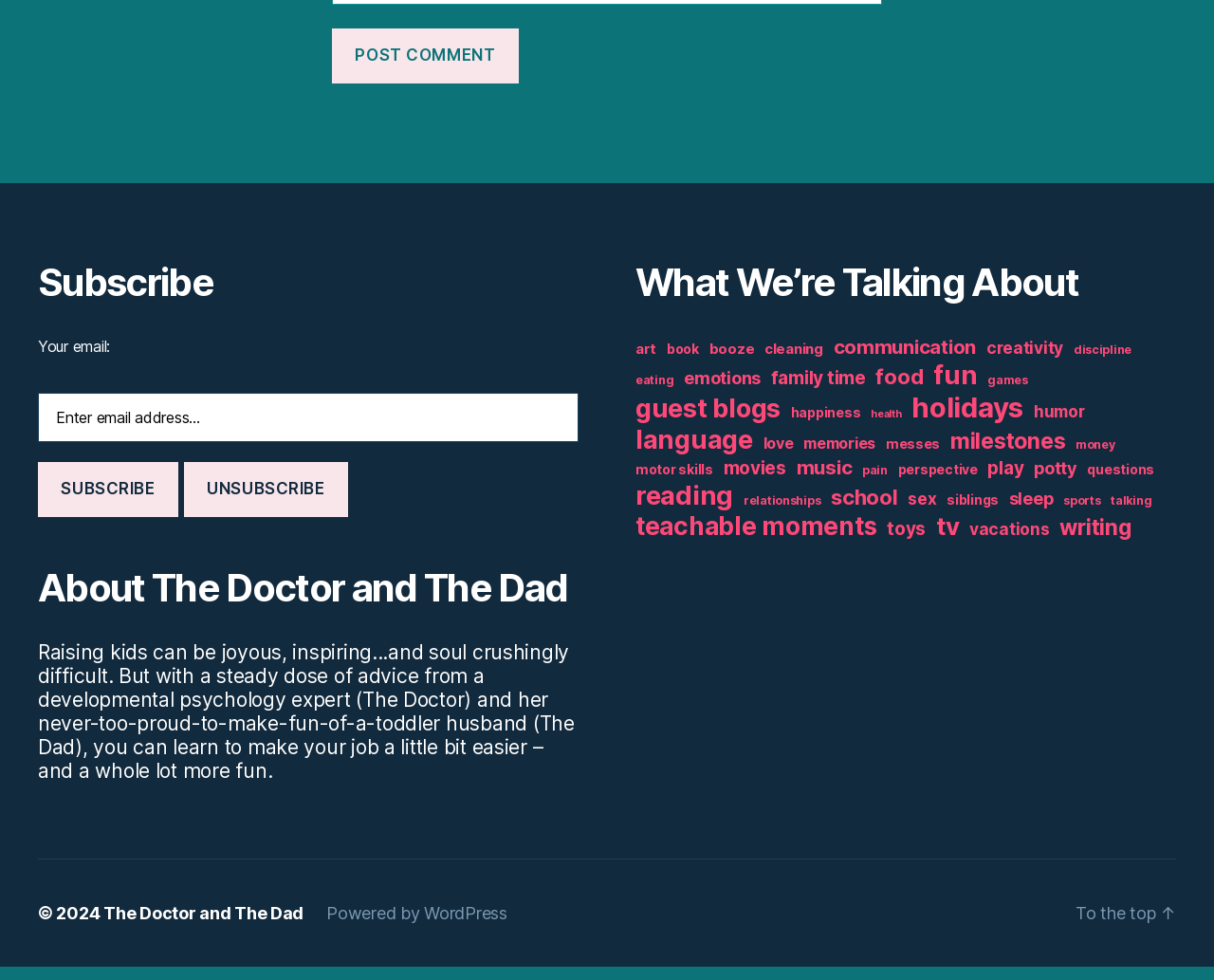How many items are in the 'fun' category? Refer to the image and provide a one-word or short phrase answer.

29